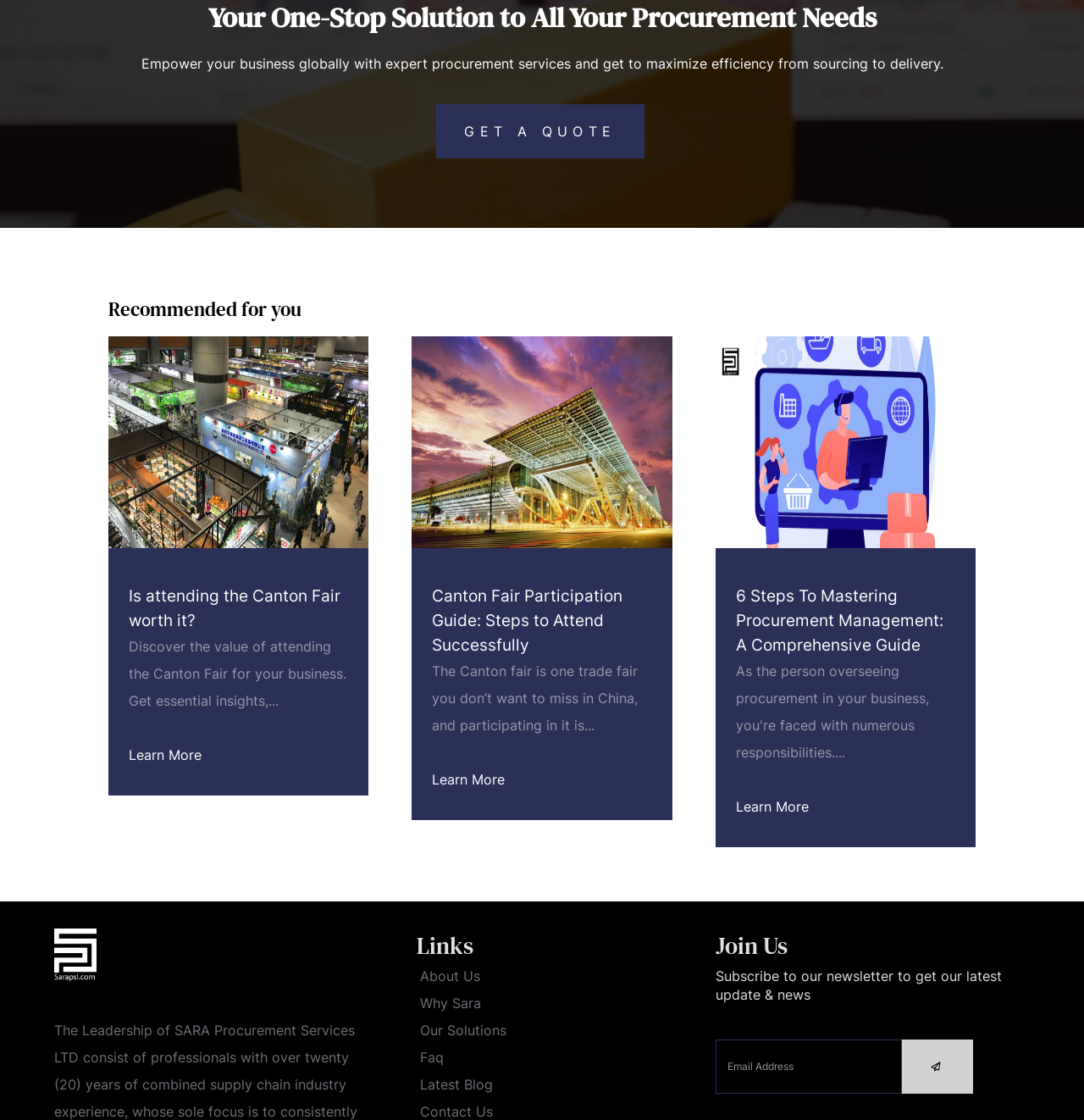How many links are there in the 'Links' section?
Using the visual information from the image, give a one-word or short-phrase answer.

6